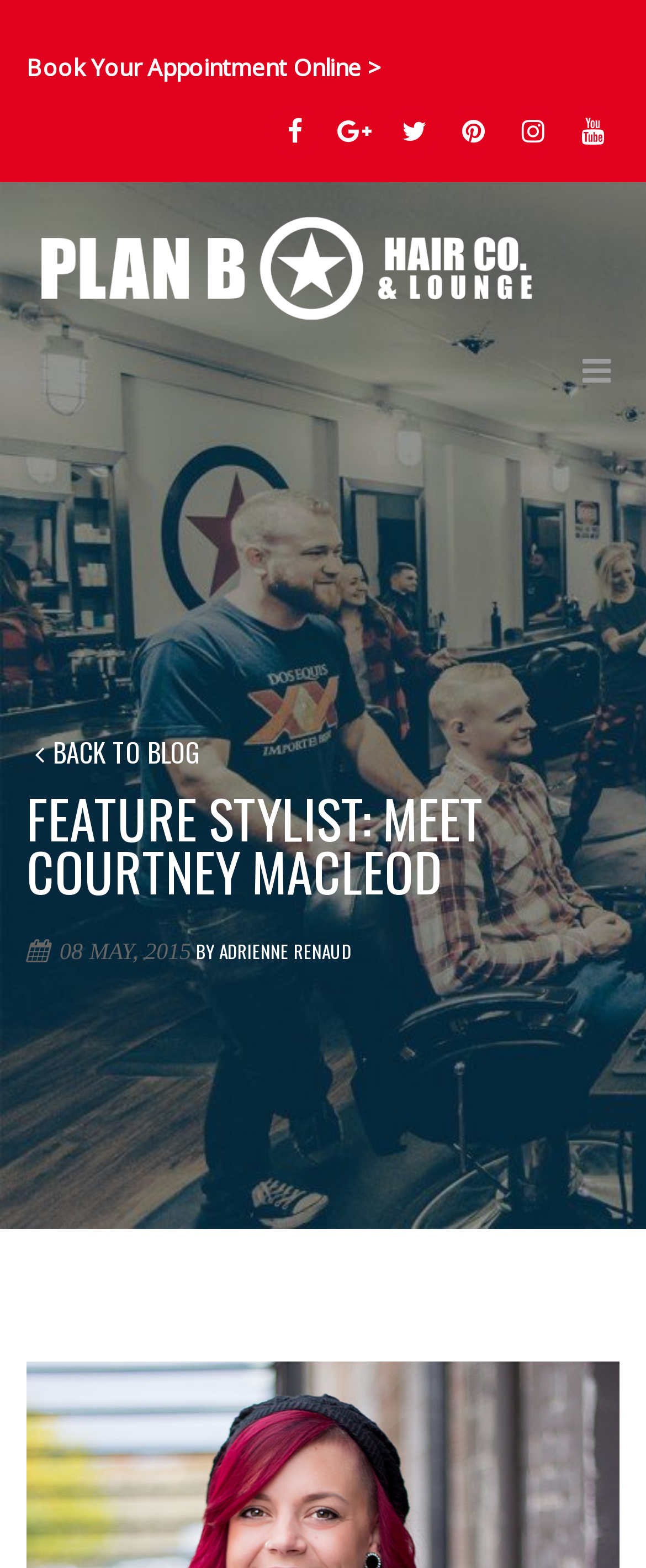Using details from the image, please answer the following question comprehensively:
Who is the author of the blog post?

I found a link on the webpage that says 'BY Adrienne Renaud'. This suggests that Adrienne Renaud is the author of the blog post.